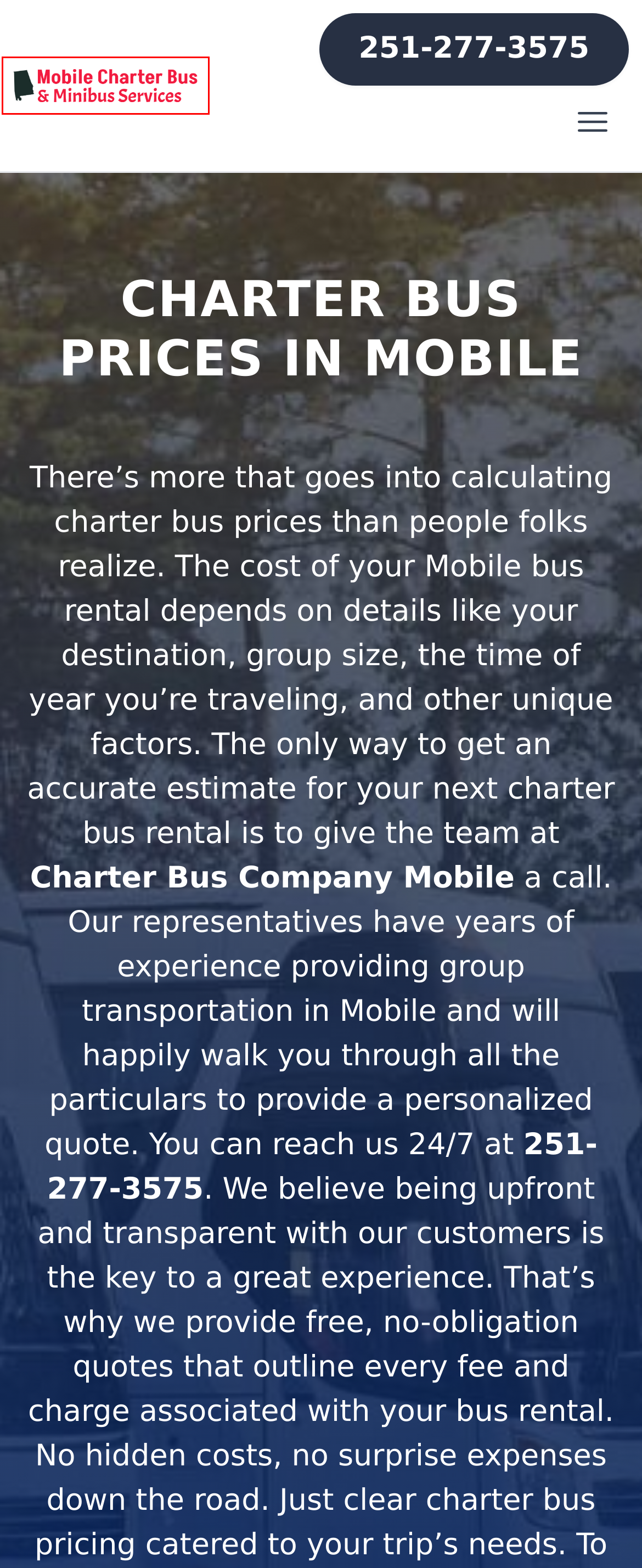Given a screenshot of a webpage with a red rectangle bounding box around a UI element, select the best matching webpage description for the new webpage that appears after clicking the highlighted element. The candidate descriptions are:
A. 25 Passenger Minibus Rental | Charter Bus Company Mobile
B. Our Locations | Charter Bus Company Mobile
C. Mobile Charter Bus & Minibus Rentals | Charter Bus Company Mobile
D. Contact Us | Charter Bus Company Mobile
E. Sitemap | Charter Bus Company Mobile
F. 56 Passenger Charter Bus Rental | Charter Bus Company Mobile
G. Privacy Policy
H. Corporate Charter Bus & Minibus Rentals | Charter Bus Company Mobile

C